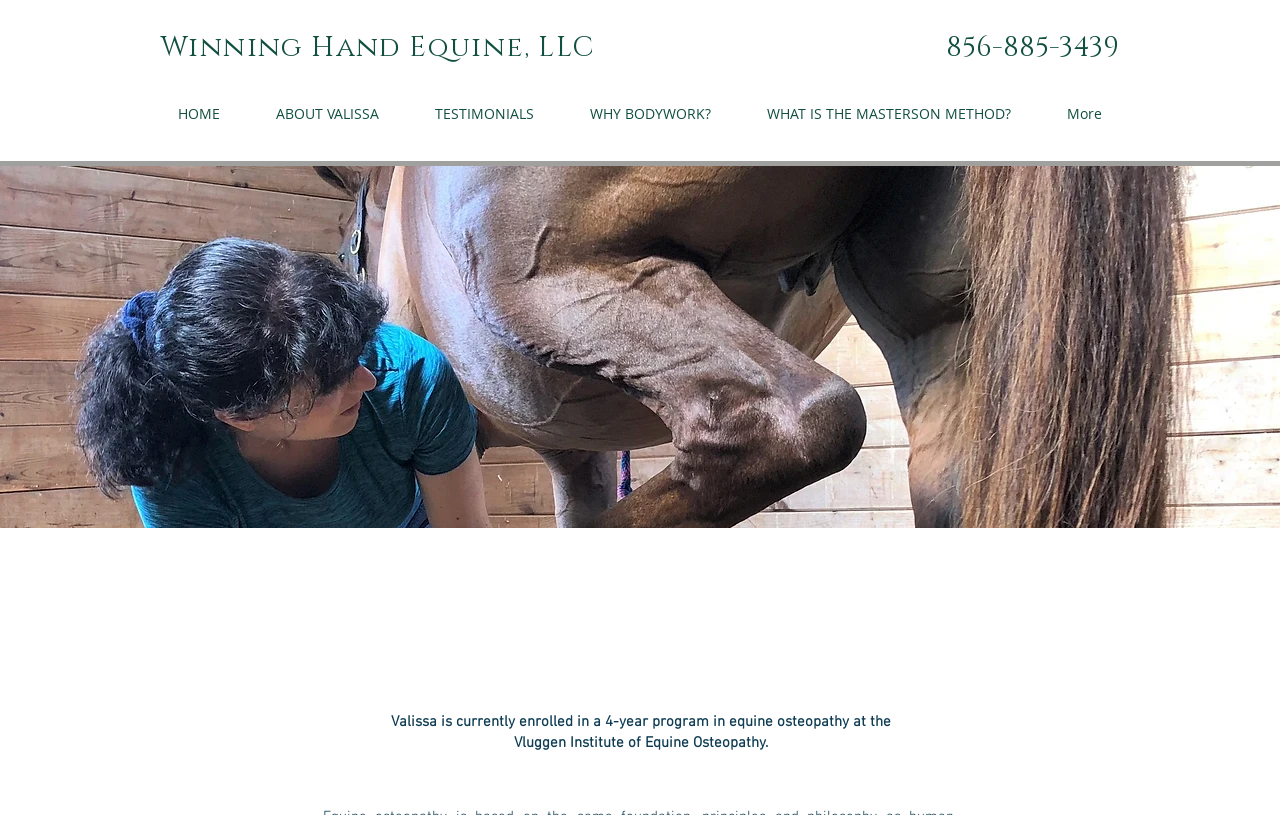Please respond to the question using a single word or phrase:
What is the phone number of Winning Hand Equine, LLC?

856-885-3439